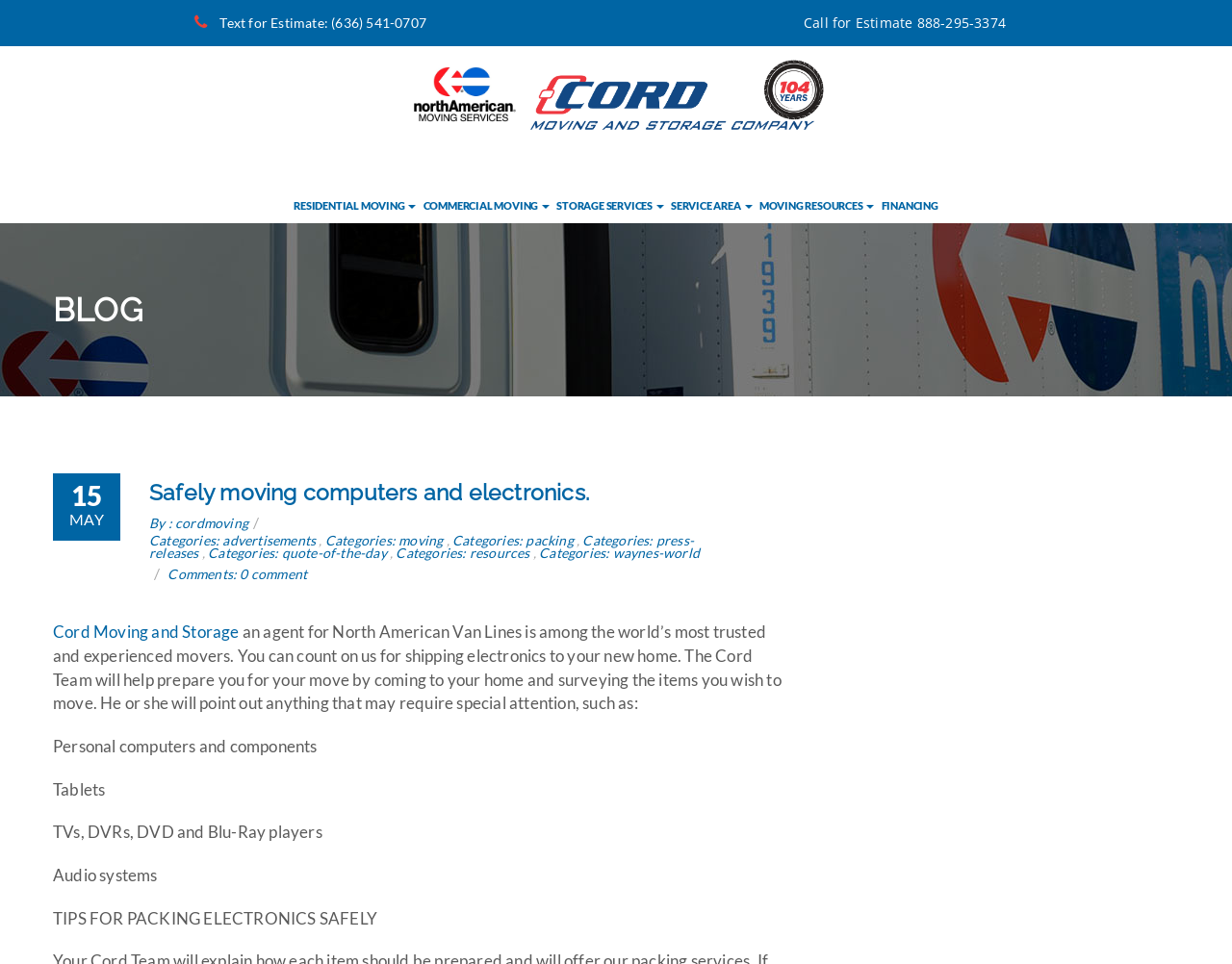Locate the coordinates of the bounding box for the clickable region that fulfills this instruction: "Visit Cord Moving and Storage".

[0.043, 0.645, 0.194, 0.666]